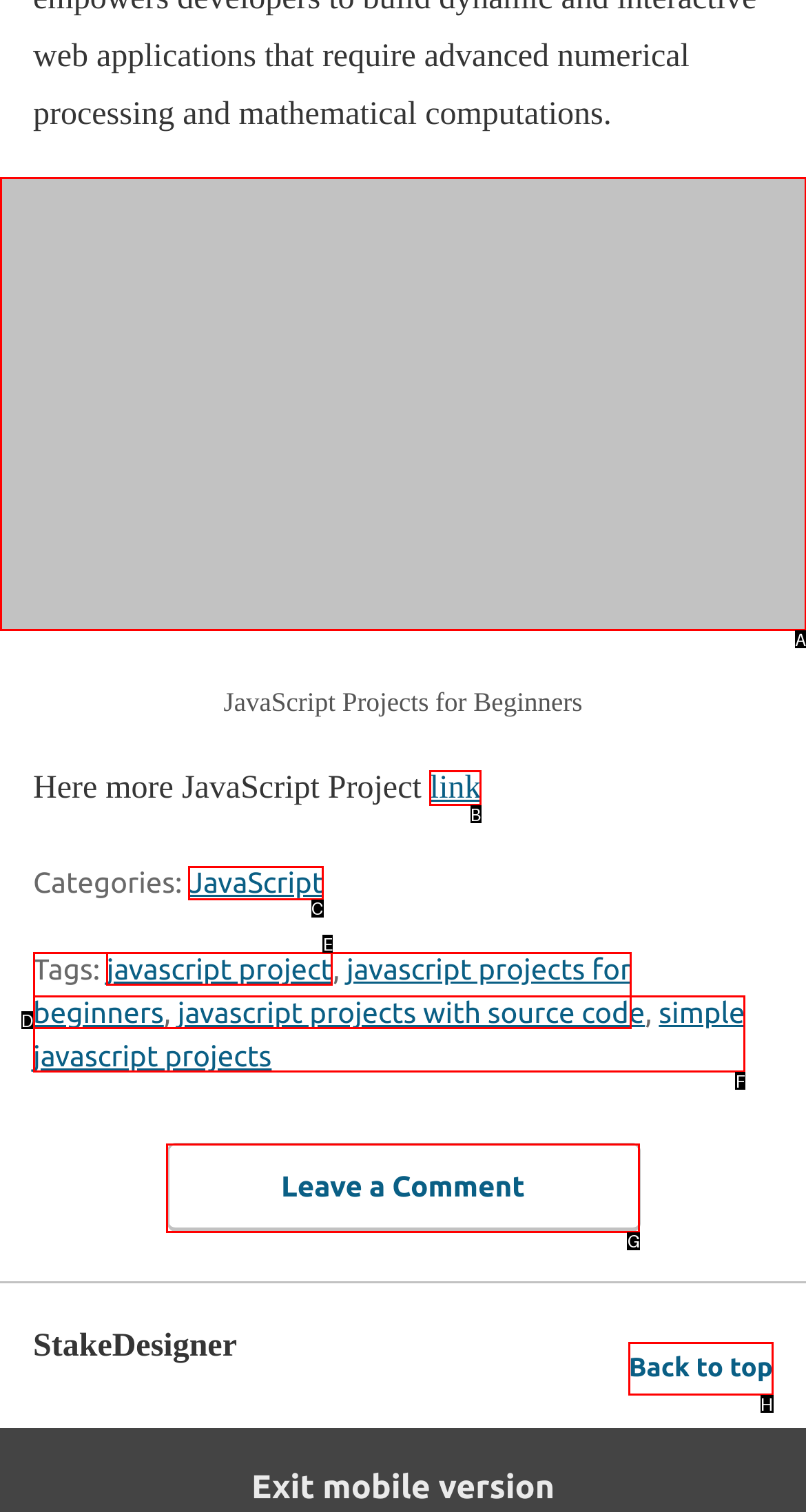Choose the HTML element that should be clicked to achieve this task: View JavaScript categories
Respond with the letter of the correct choice.

C